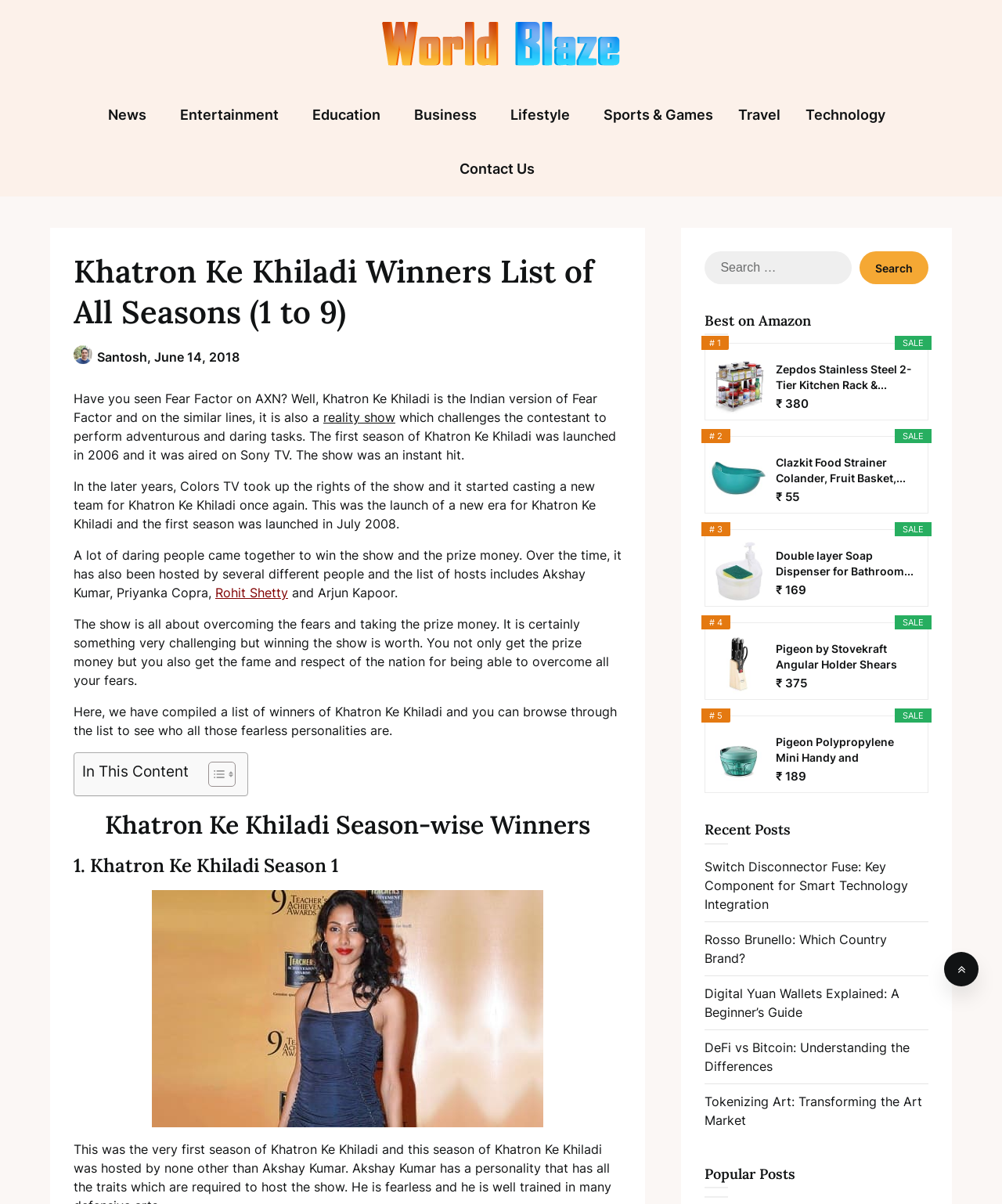Respond to the question with just a single word or phrase: 
How many products are listed under 'Best on Amazon'?

5